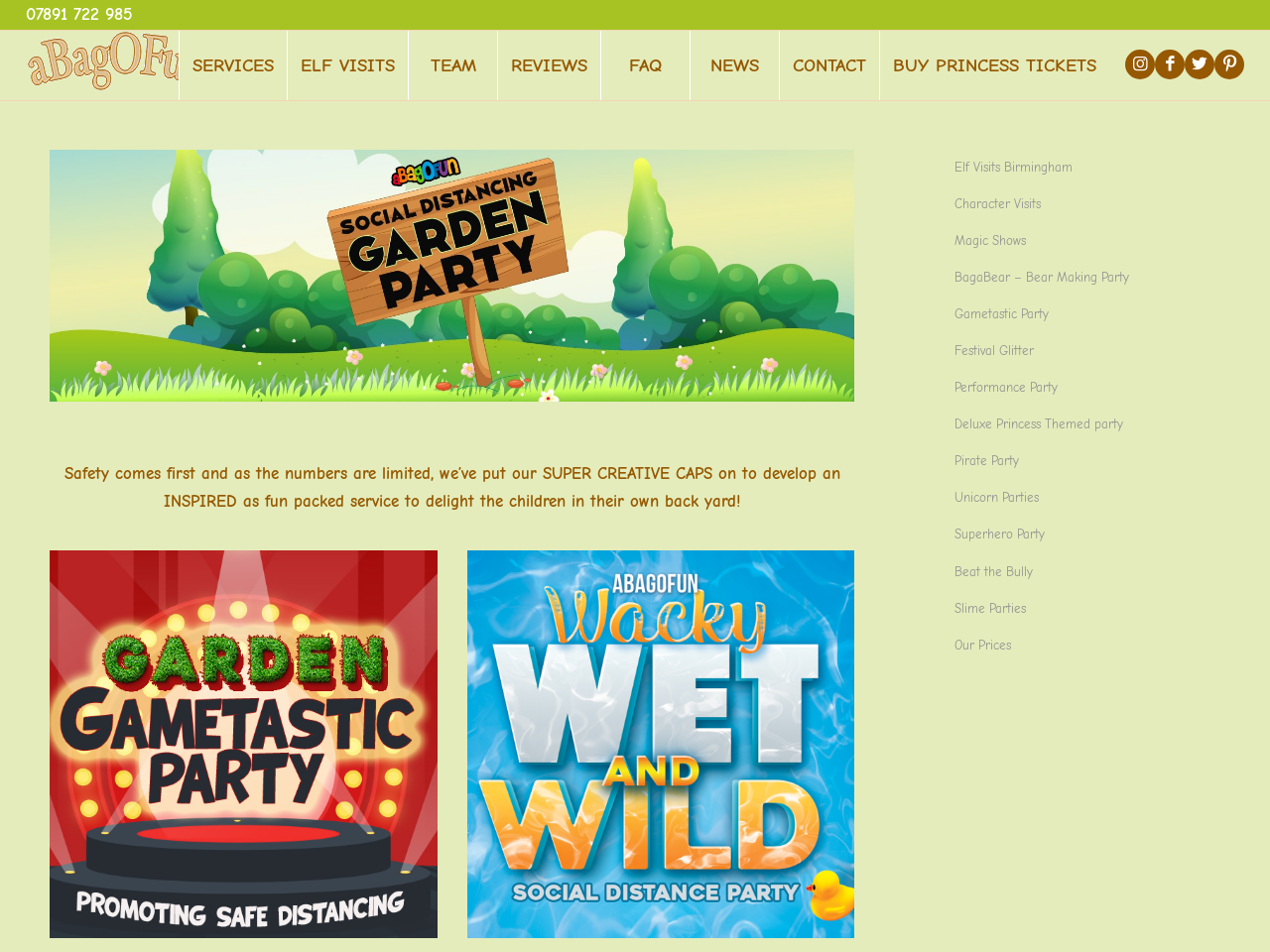Does aBagoFun Entertainment have social media presence?
Please provide a detailed answer to the question.

The webpage has links to Instagram, Facebook, Twitter, and Pinterest at the bottom, which suggests that aBagoFun Entertainment has a presence on these social media platforms.